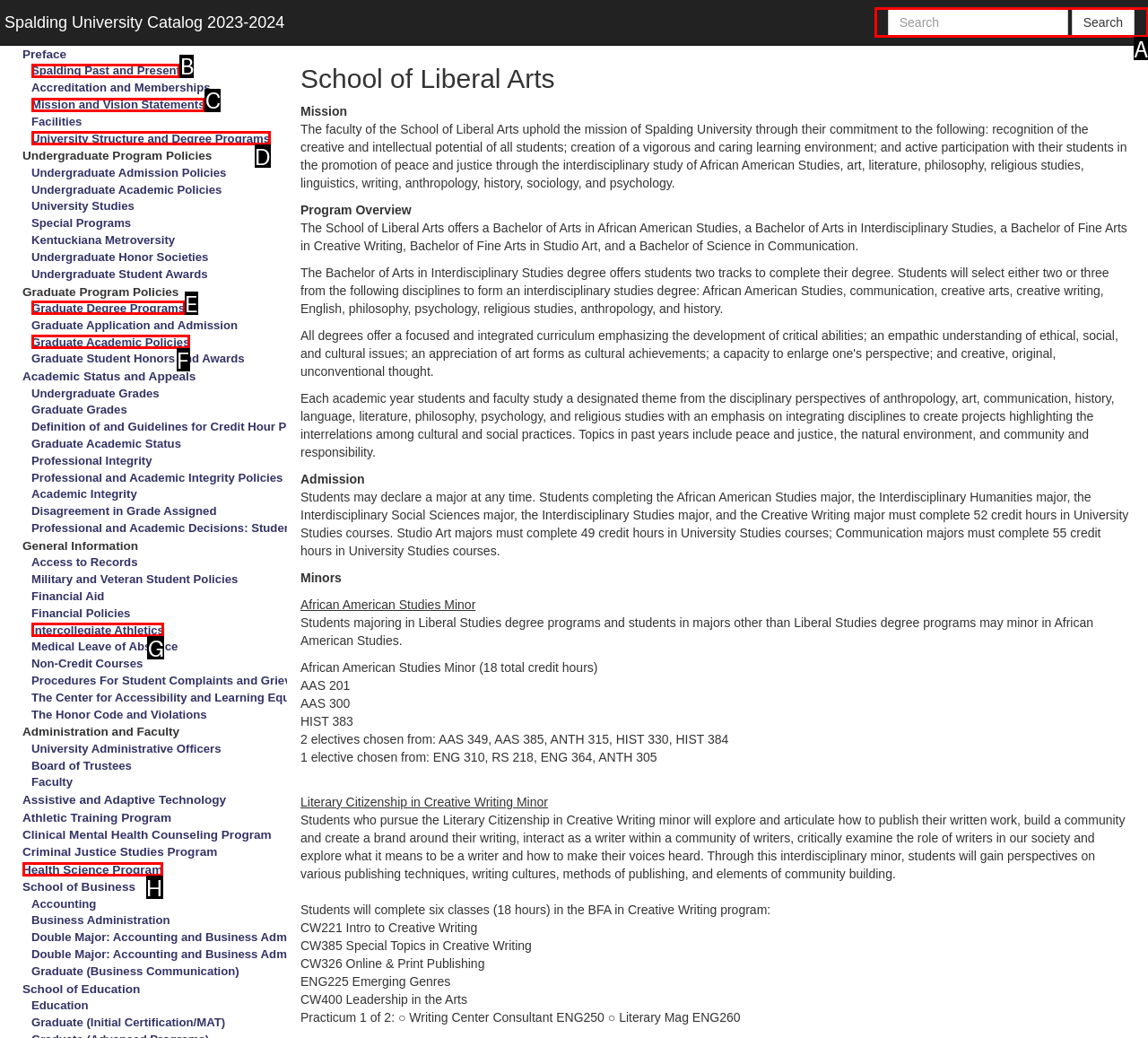Choose the letter of the element that should be clicked to complete the task: Search for a keyword
Answer with the letter from the possible choices.

A